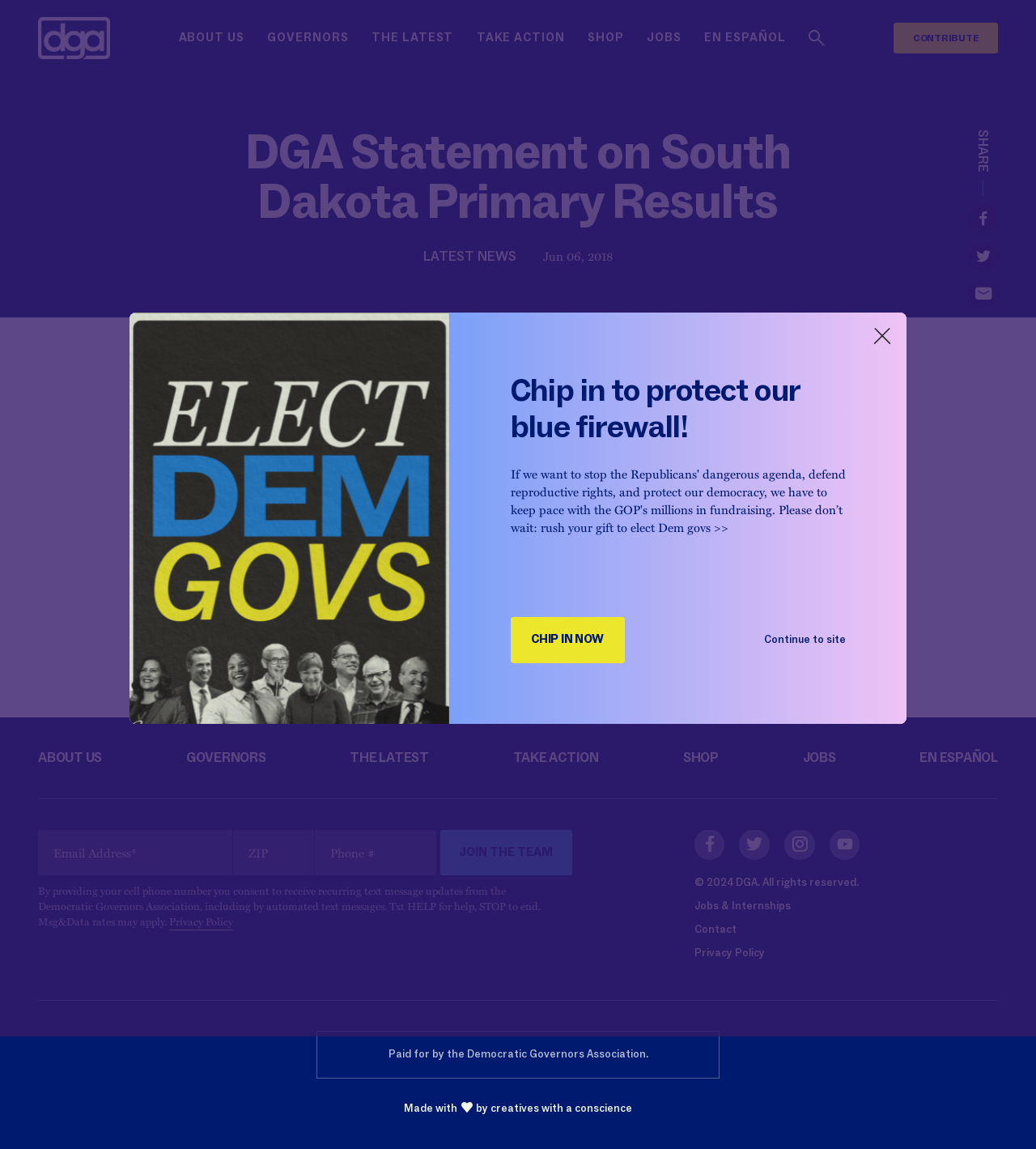Reply to the question with a single word or phrase:
What is the name of the organization?

Democratic Governors Association